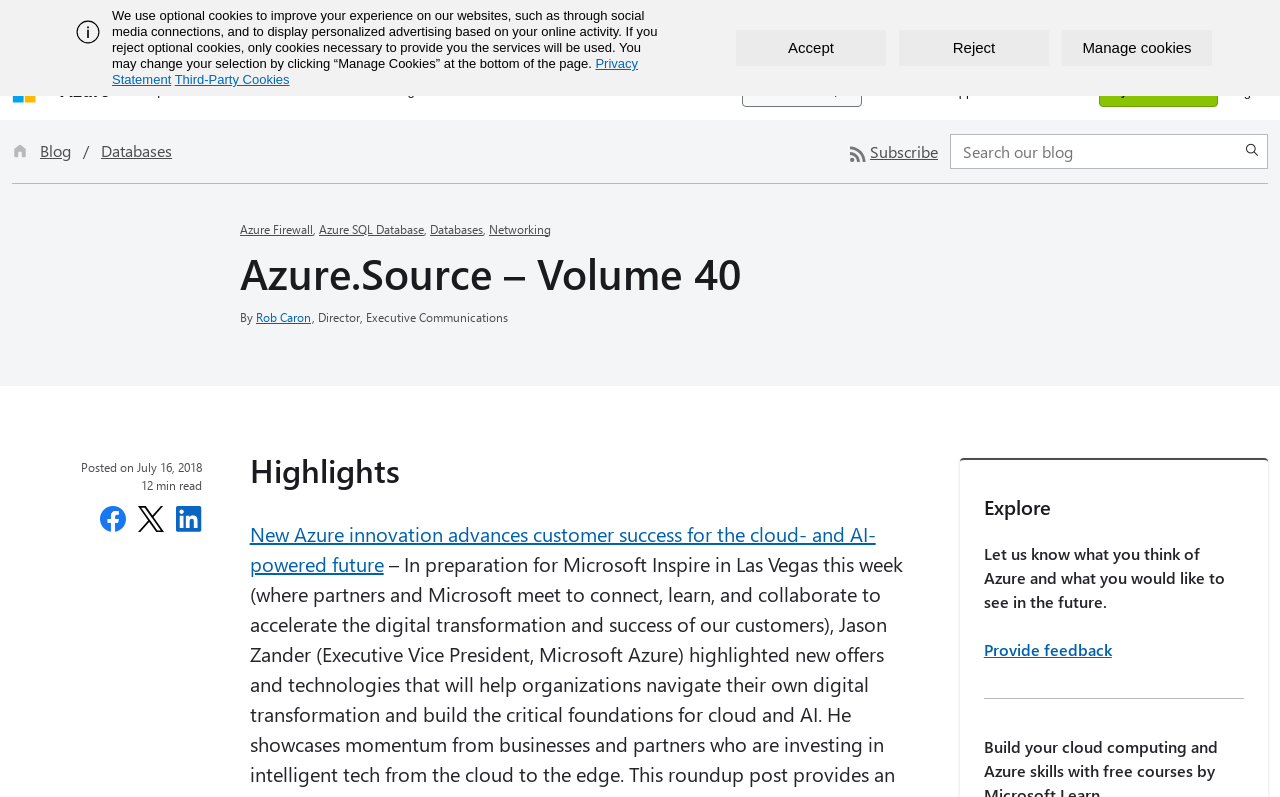What is the date the current article was posted?
Please give a well-detailed answer to the question.

I found the posting date by looking at the section with the article title 'Azure.Source – Volume 40' and finding the text 'Posted on July 16, 2018' below it.